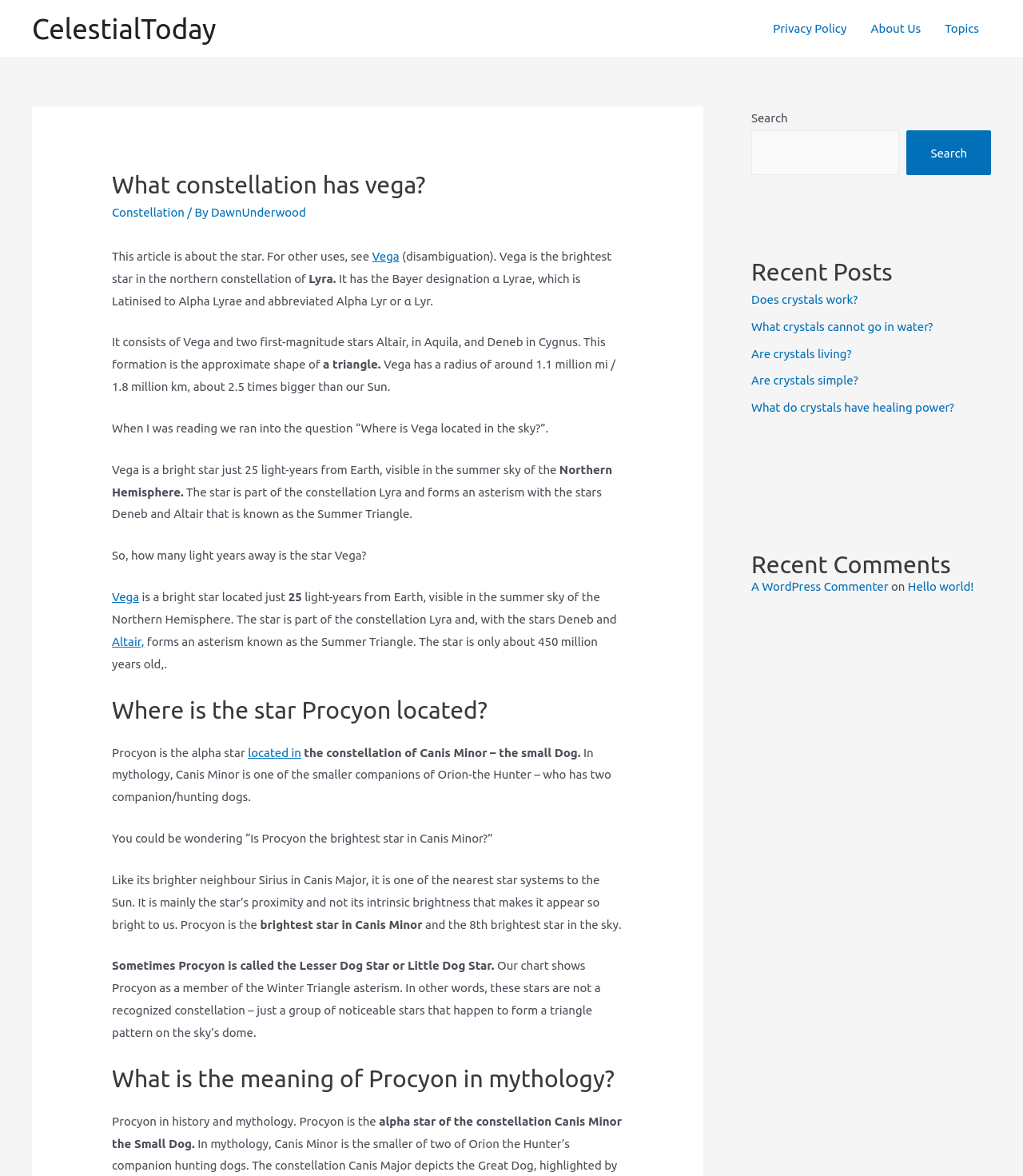Determine the bounding box coordinates for the clickable element to execute this instruction: "Search for something". Provide the coordinates as four float numbers between 0 and 1, i.e., [left, top, right, bottom].

[0.886, 0.111, 0.969, 0.149]